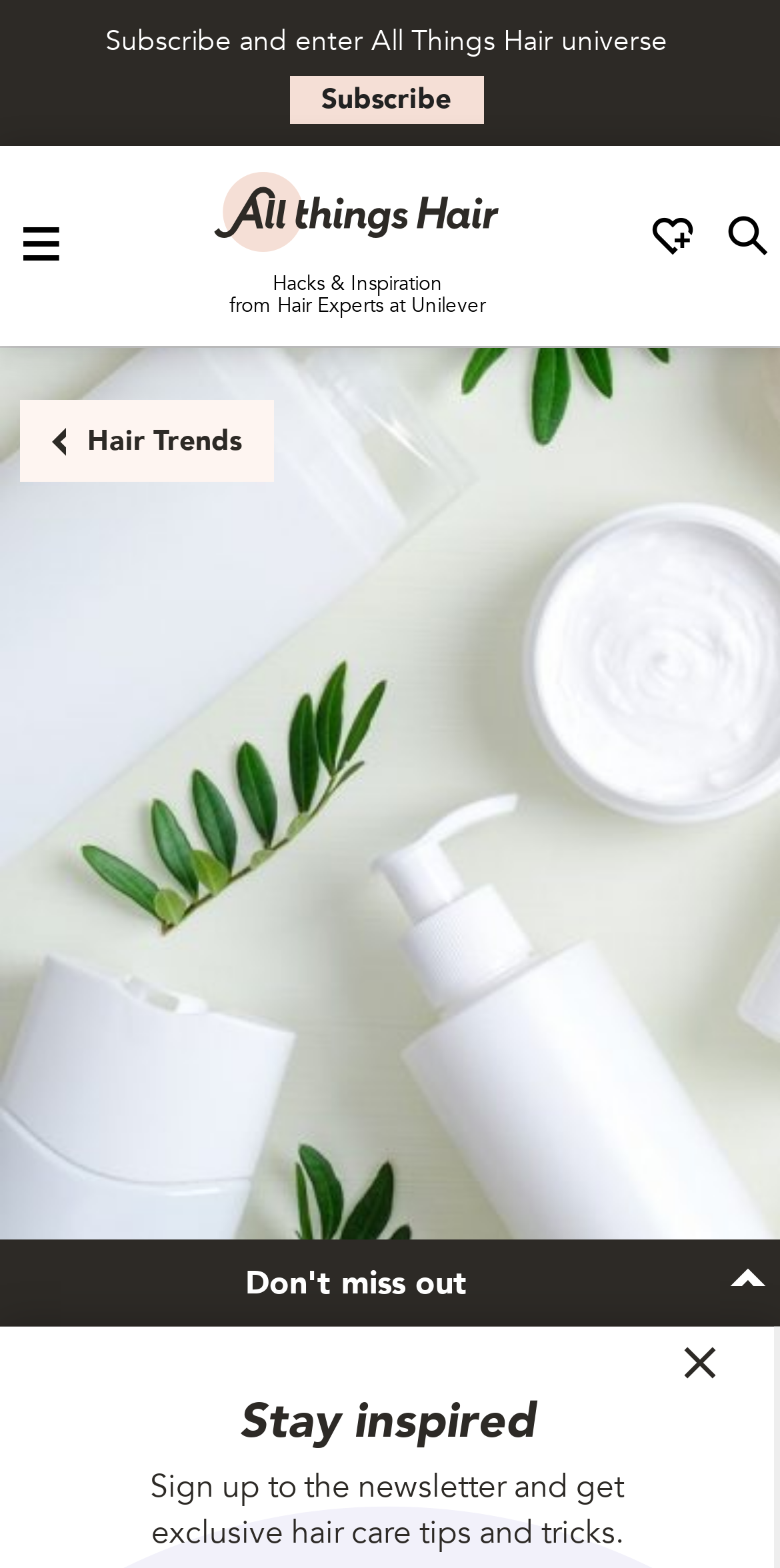Please give a concise answer to this question using a single word or phrase: 
What is the purpose of the button with the text 'Don't miss out'

Subscribe